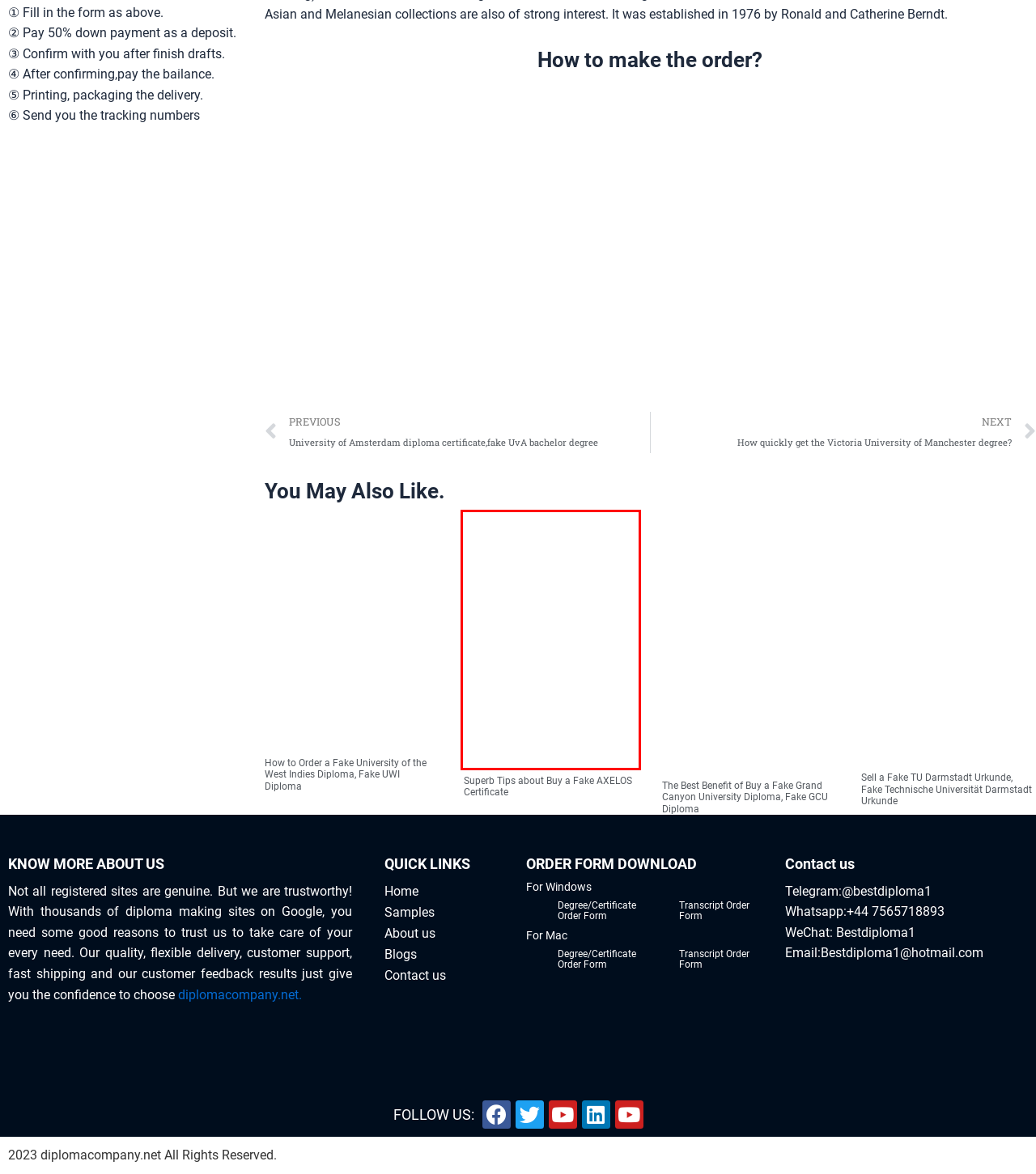Analyze the screenshot of a webpage that features a red rectangle bounding box. Pick the webpage description that best matches the new webpage you would see after clicking on the element within the red bounding box. Here are the candidates:
A. Superb Tips about Buy a Fake AXELOS Certificate
B. Get a University of Amsterdam diploma|UvA degree certificate
C. Fake Austrlia ID|Buy Australia Driver license
D. Fake Technische Universität Darmstadt Urkunde
E. How to Order a Fake University of the West Indies Diploma
F. Buy University diploma|Buy College diploma|Fake ID card
G. buy Victoria University of Manchester degree|UK fake diplomas
H. The Best Benefit of Buy a Fake Grand Canyon University Diploma

A